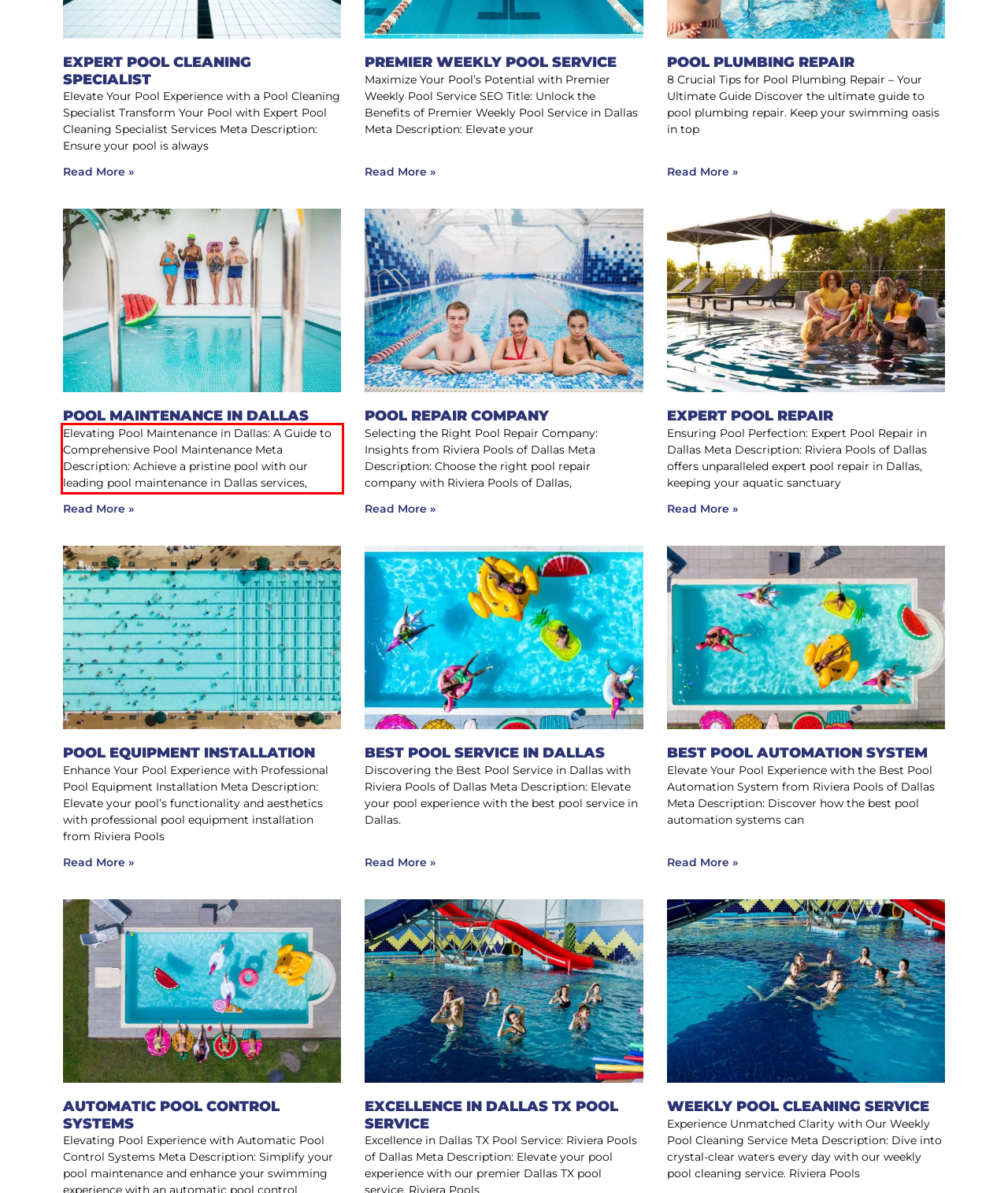You have a screenshot of a webpage with a red bounding box. Use OCR to generate the text contained within this red rectangle.

Elevating Pool Maintenance in Dallas: A Guide to Comprehensive Pool Maintenance Meta Description: Achieve a pristine pool with our leading pool maintenance in Dallas services,